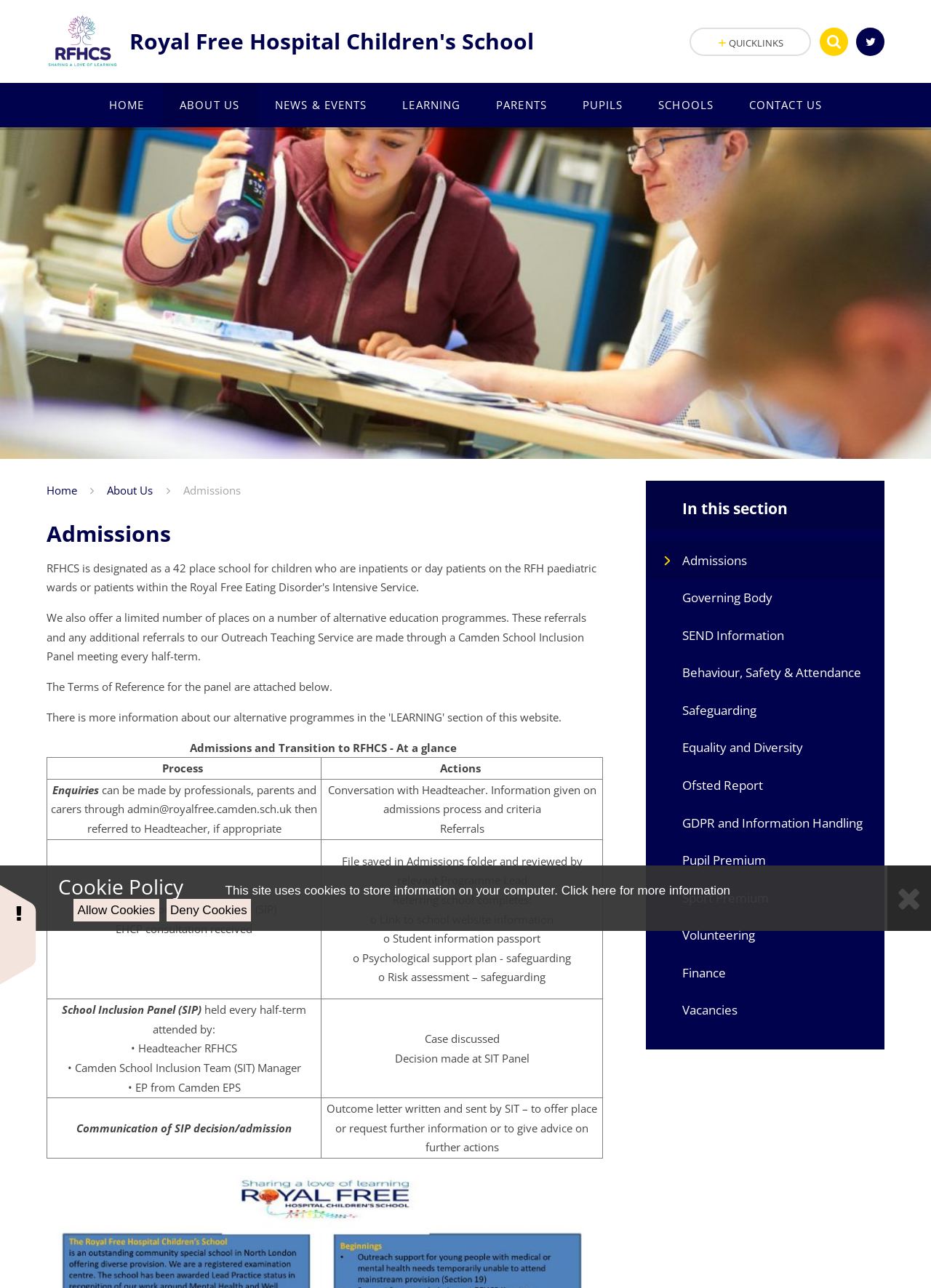What type of programmes does the school offer?
From the details in the image, provide a complete and detailed answer to the question.

I found the answer by reading the text in the 'Admissions' section, which mentions that the school offers a limited number of places on alternative education programmes.